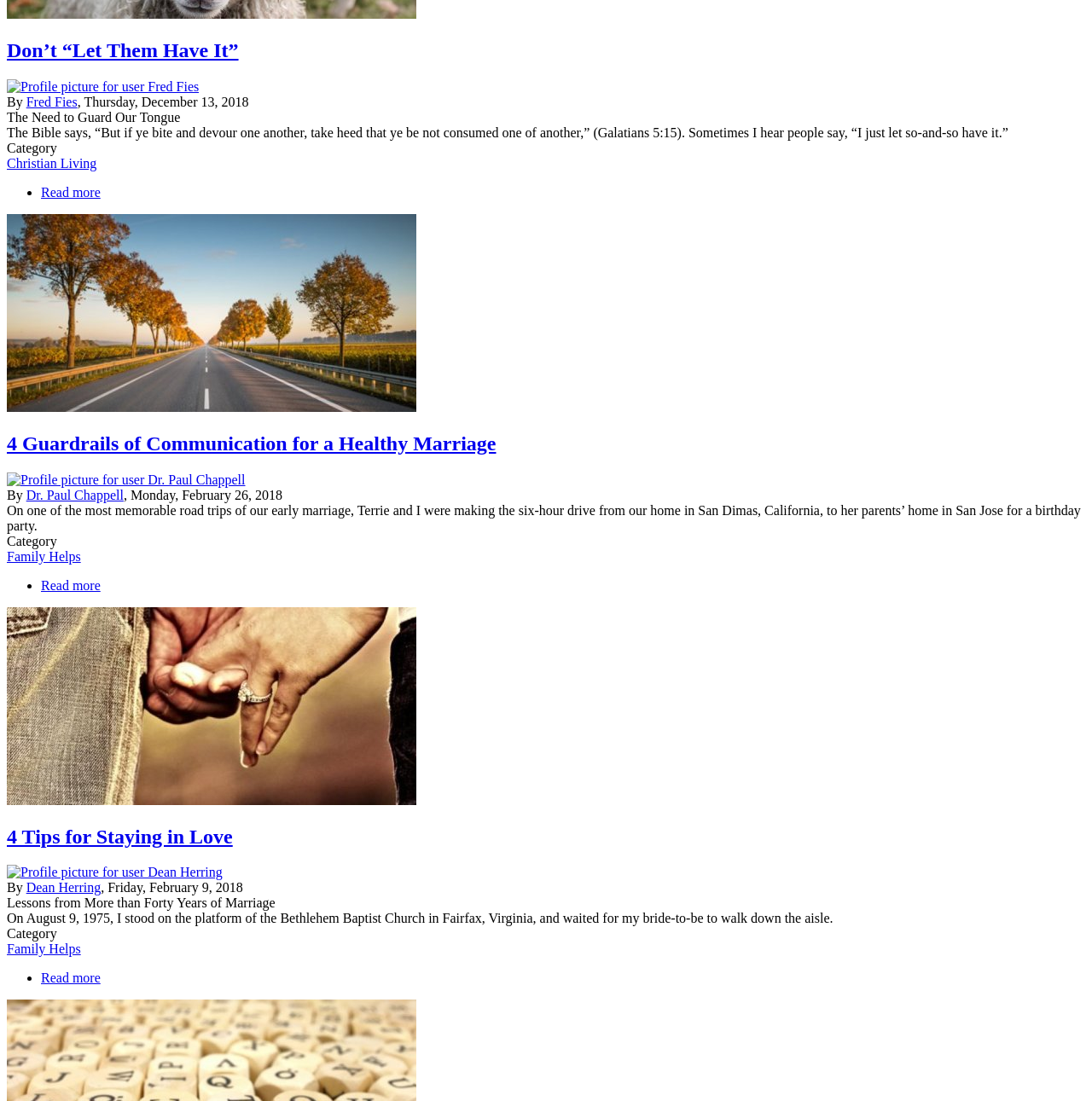Please answer the following question using a single word or phrase: Who wrote the second article?

Dr. Paul Chappell